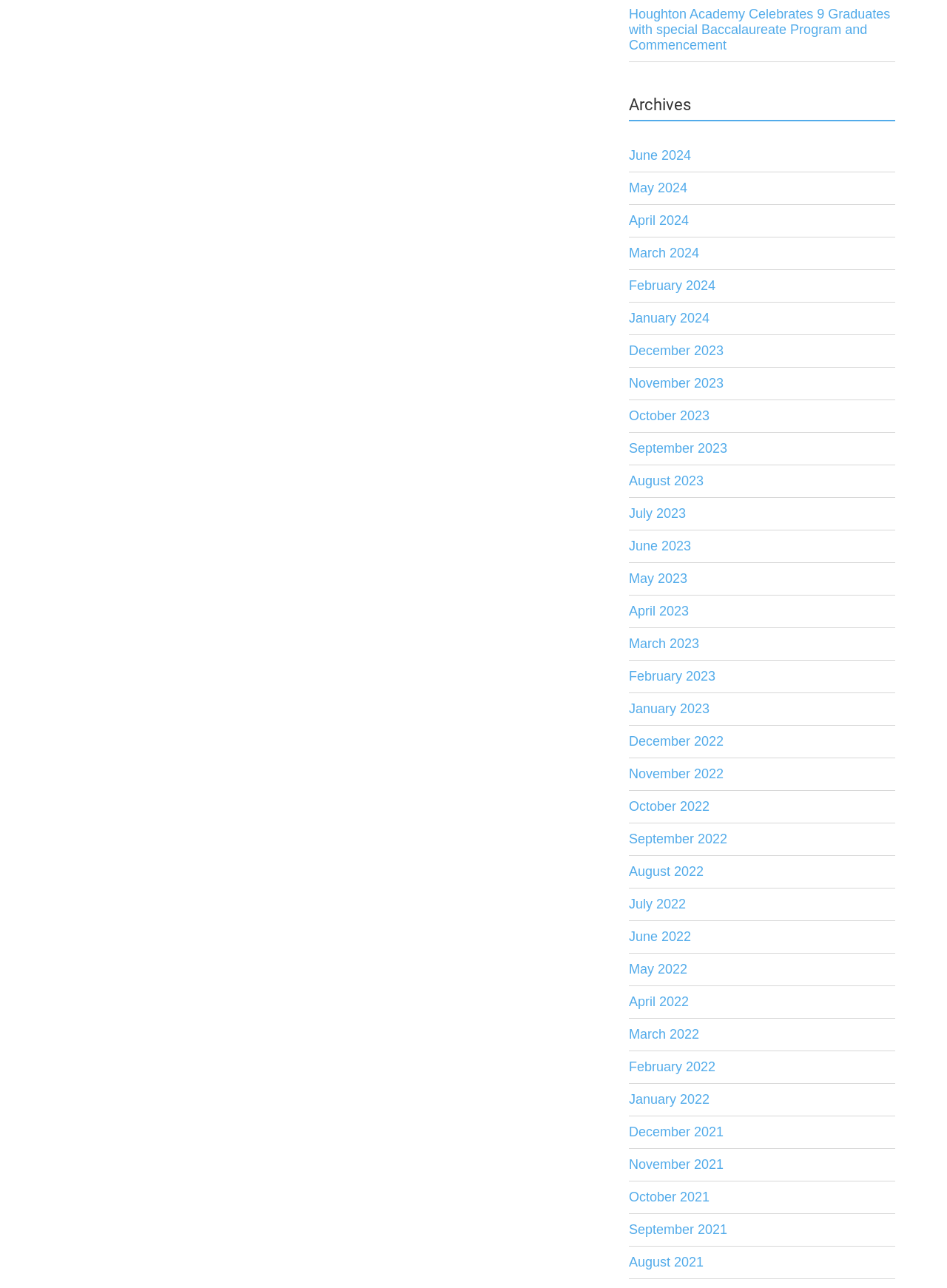Locate the bounding box coordinates of the clickable part needed for the task: "view archives for June 2024".

[0.664, 0.109, 0.945, 0.134]